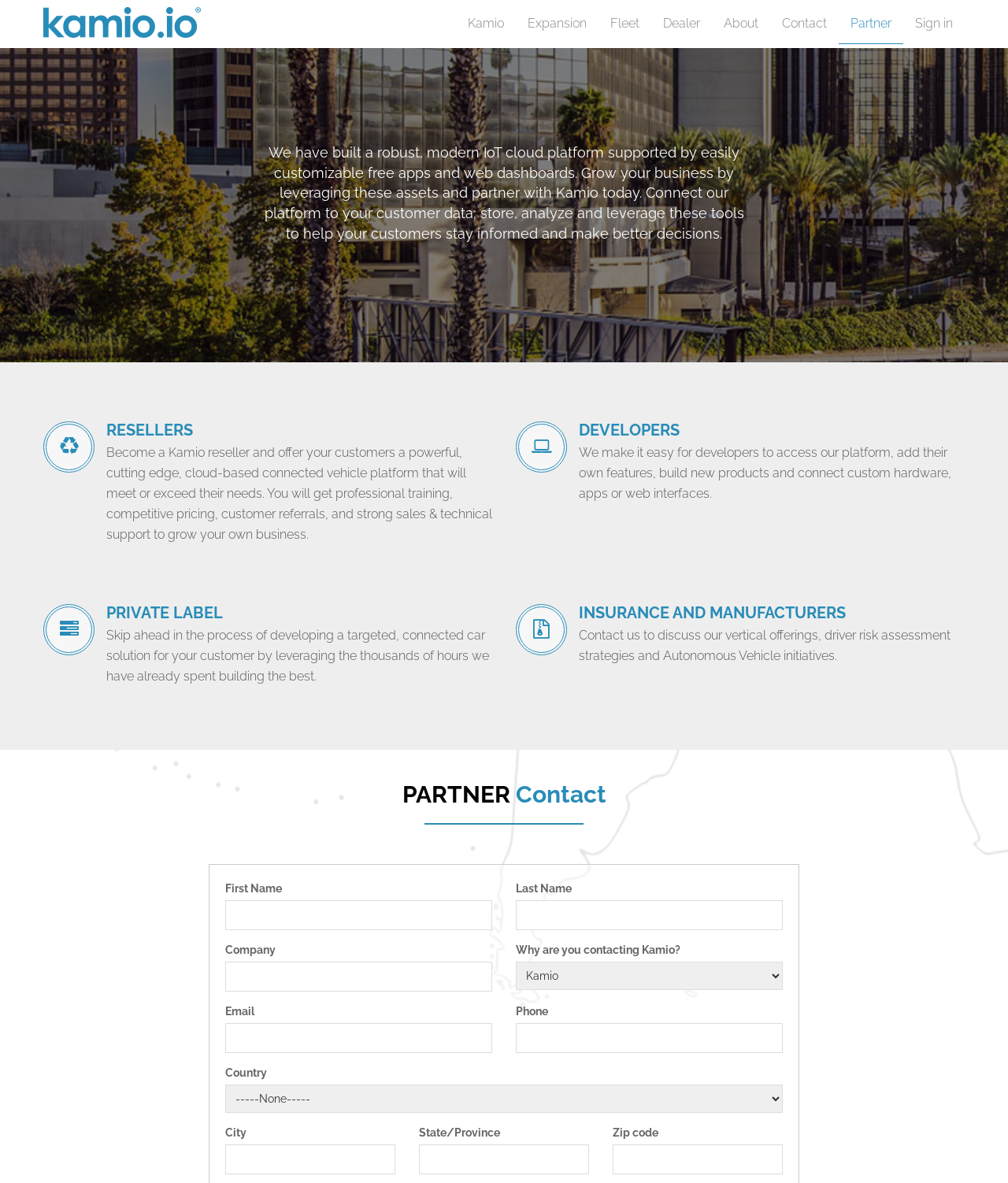Extract the bounding box coordinates for the UI element described as: "Partner".

[0.832, 0.003, 0.896, 0.037]